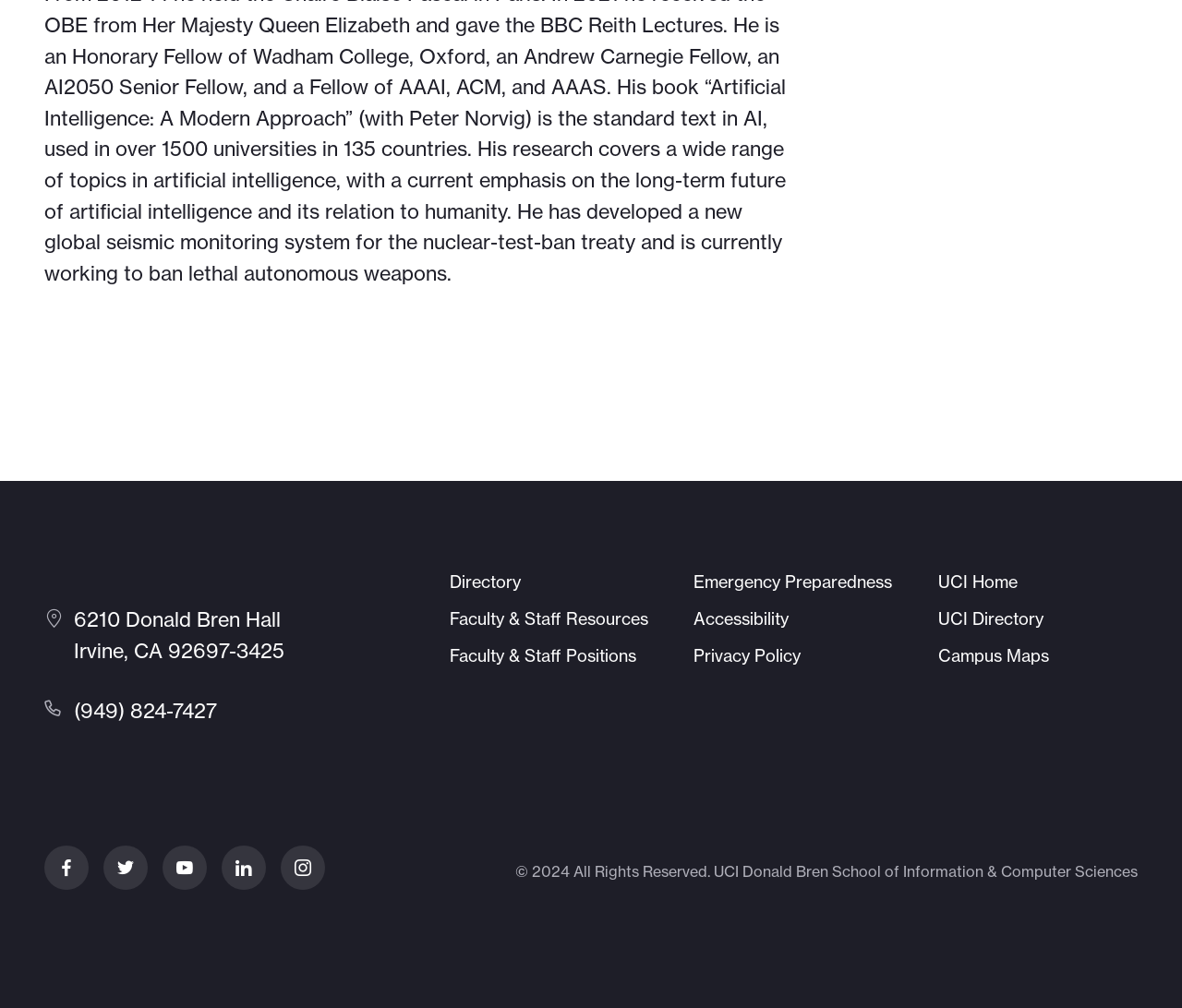Determine the bounding box coordinates of the clickable region to carry out the instruction: "Visit the UCI Home page".

[0.793, 0.567, 0.861, 0.588]